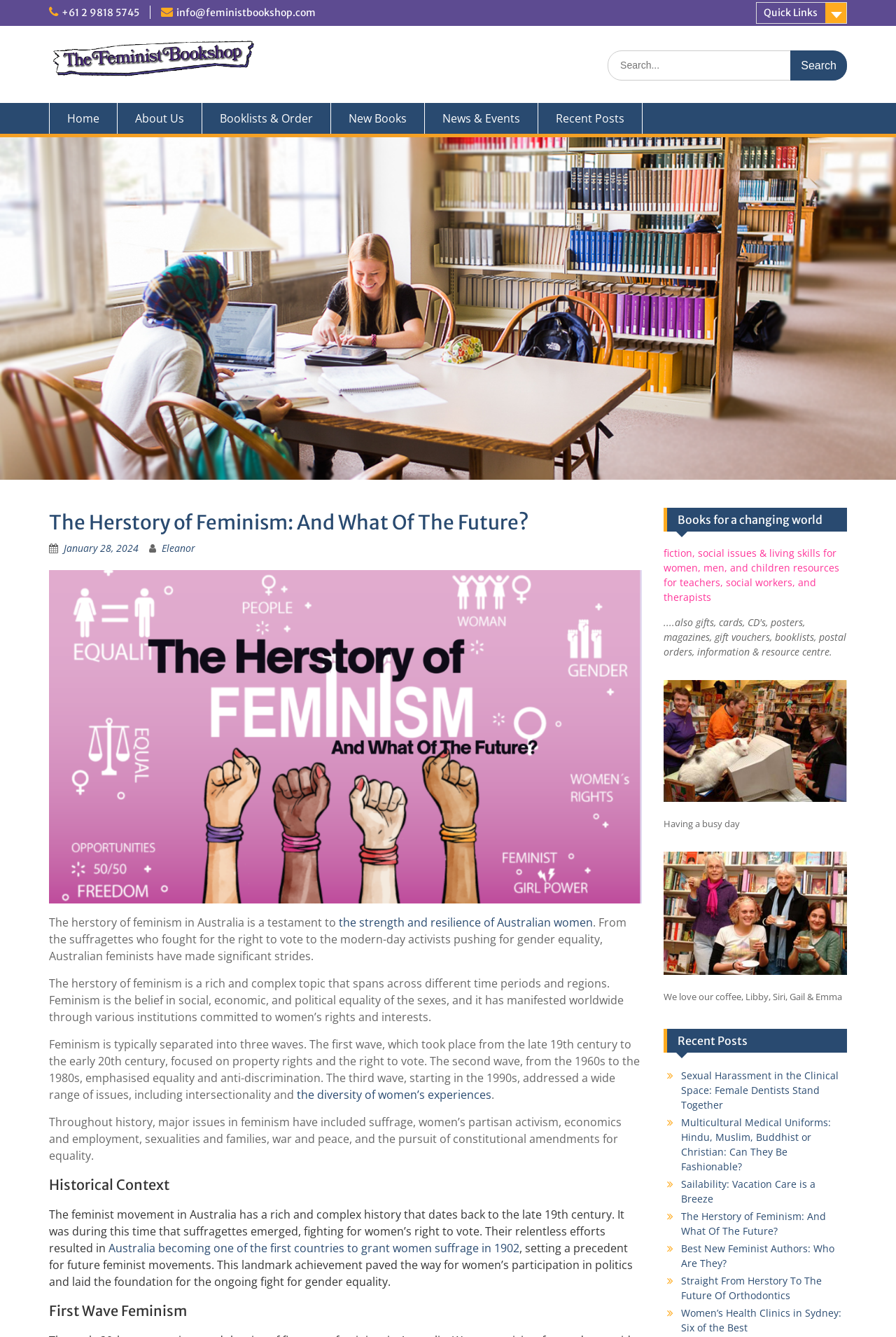Could you specify the bounding box coordinates for the clickable section to complete the following instruction: "Search for something"?

[0.678, 0.038, 0.945, 0.06]